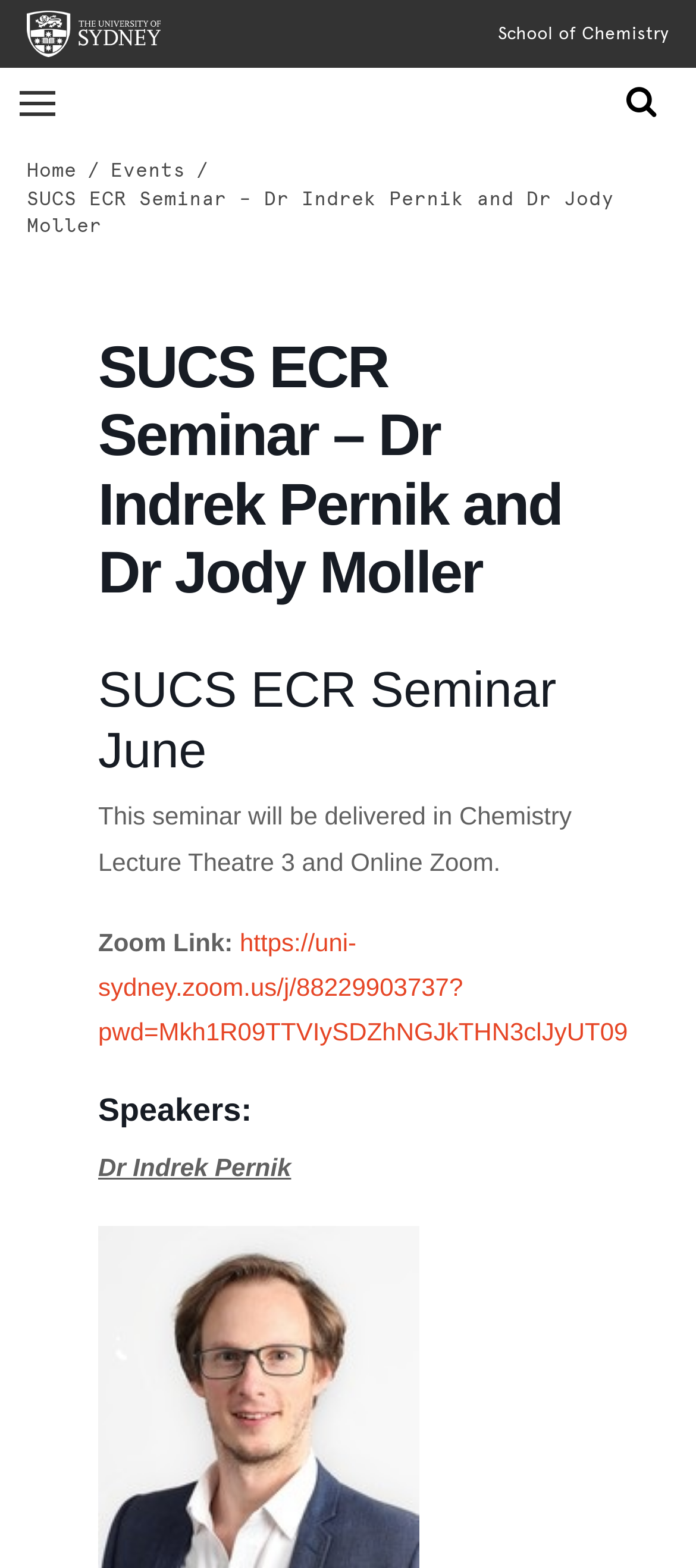Provide the bounding box coordinates of the HTML element this sentence describes: "Events". The bounding box coordinates consist of four float numbers between 0 and 1, i.e., [left, top, right, bottom].

[0.159, 0.101, 0.267, 0.116]